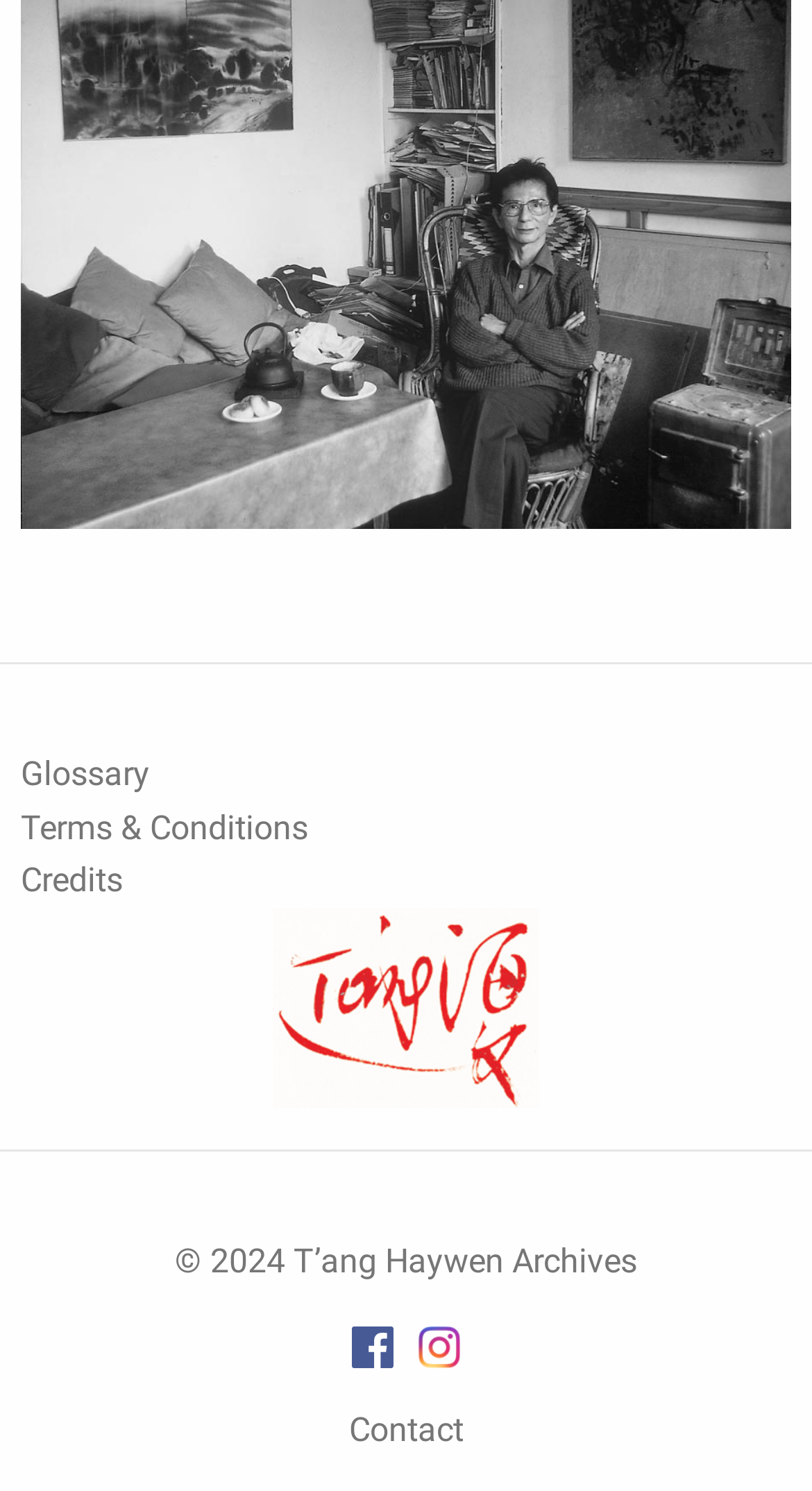Refer to the image and provide an in-depth answer to the question: 
How many social media logos are present?

There are two social media logos present at the bottom of the webpage, which are the Facebook Logo and the Instagram Logo.